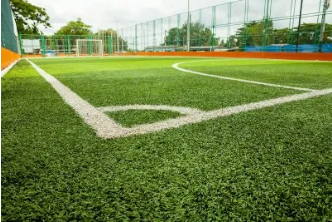Explain what the image portrays in a detailed manner.

The image showcases a vibrant synthetic turf sports field, likely designed for various sports. The foreground features a sharp, angled view of the bright green artificial grass, accentuated by clean white lines, which delineate the playing area. In the background, a well-maintained environment is visible, including safety nets and a surrounding fence, indicating the space is optimized for sporting activities. The overall setup suggests a multi-use sports facility, emphasizing its suitability for sports like football and rugby. This field reflects high-quality construction standards, suitable for rigorous play and maintenance, as indicated by the company's commitment to delivering top-notch sports surfaces.